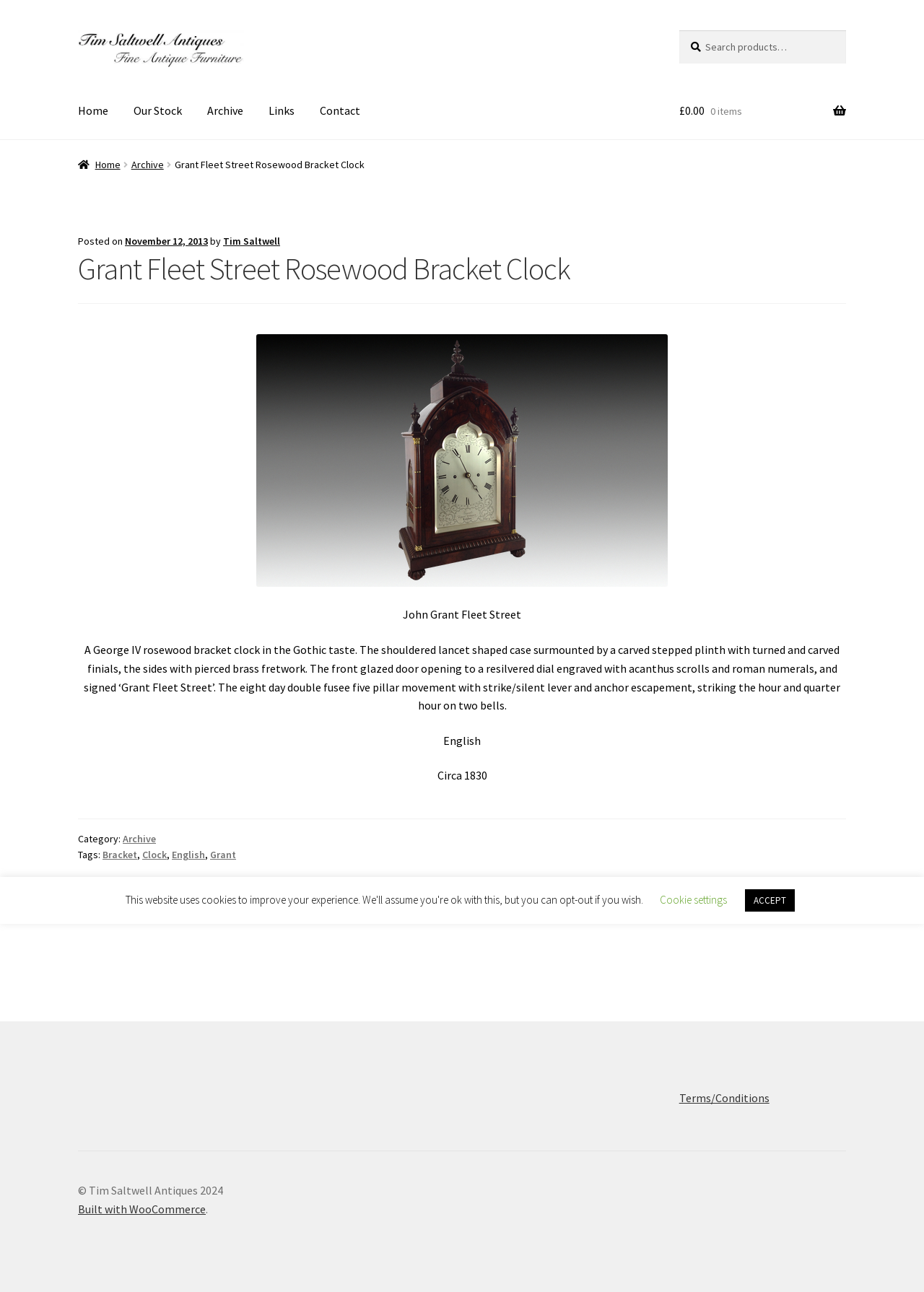Please specify the bounding box coordinates of the region to click in order to perform the following instruction: "Search for something".

[0.735, 0.023, 0.916, 0.049]